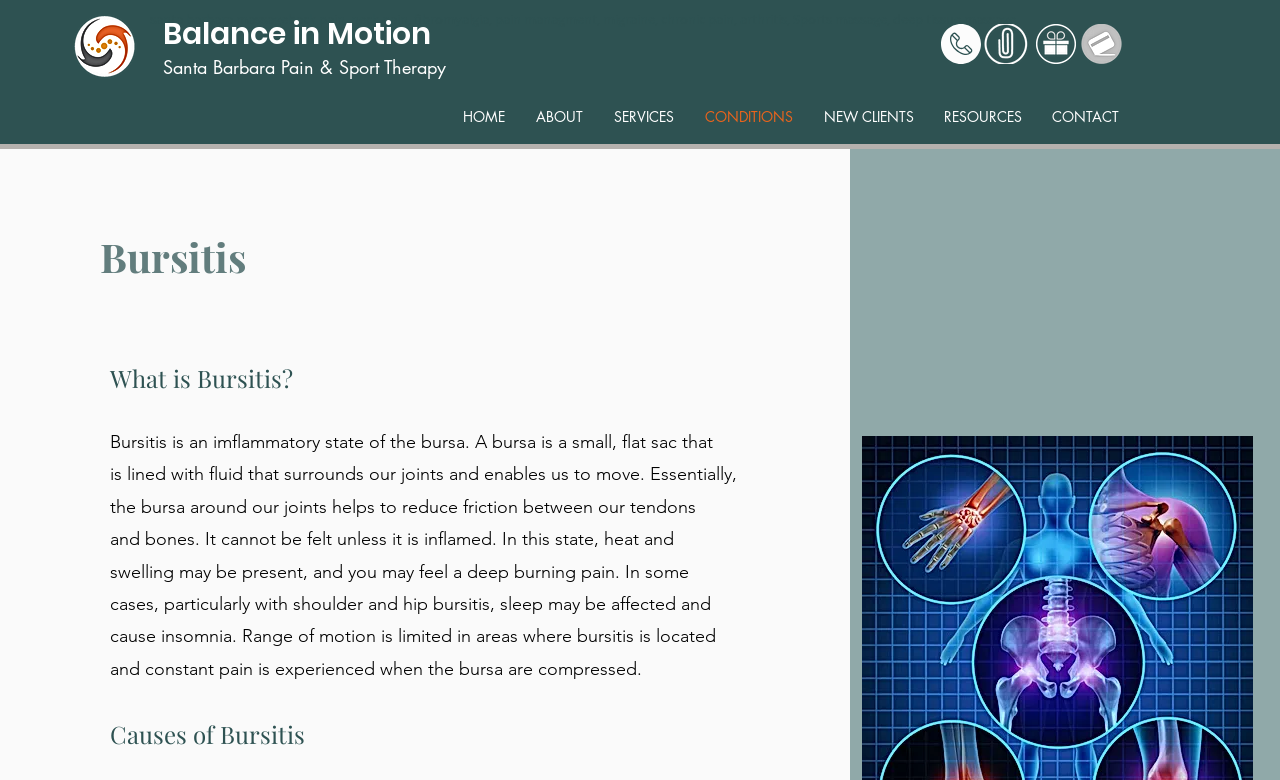Locate the bounding box coordinates of the segment that needs to be clicked to meet this instruction: "Click on the 'HOME' link".

[0.349, 0.132, 0.406, 0.166]